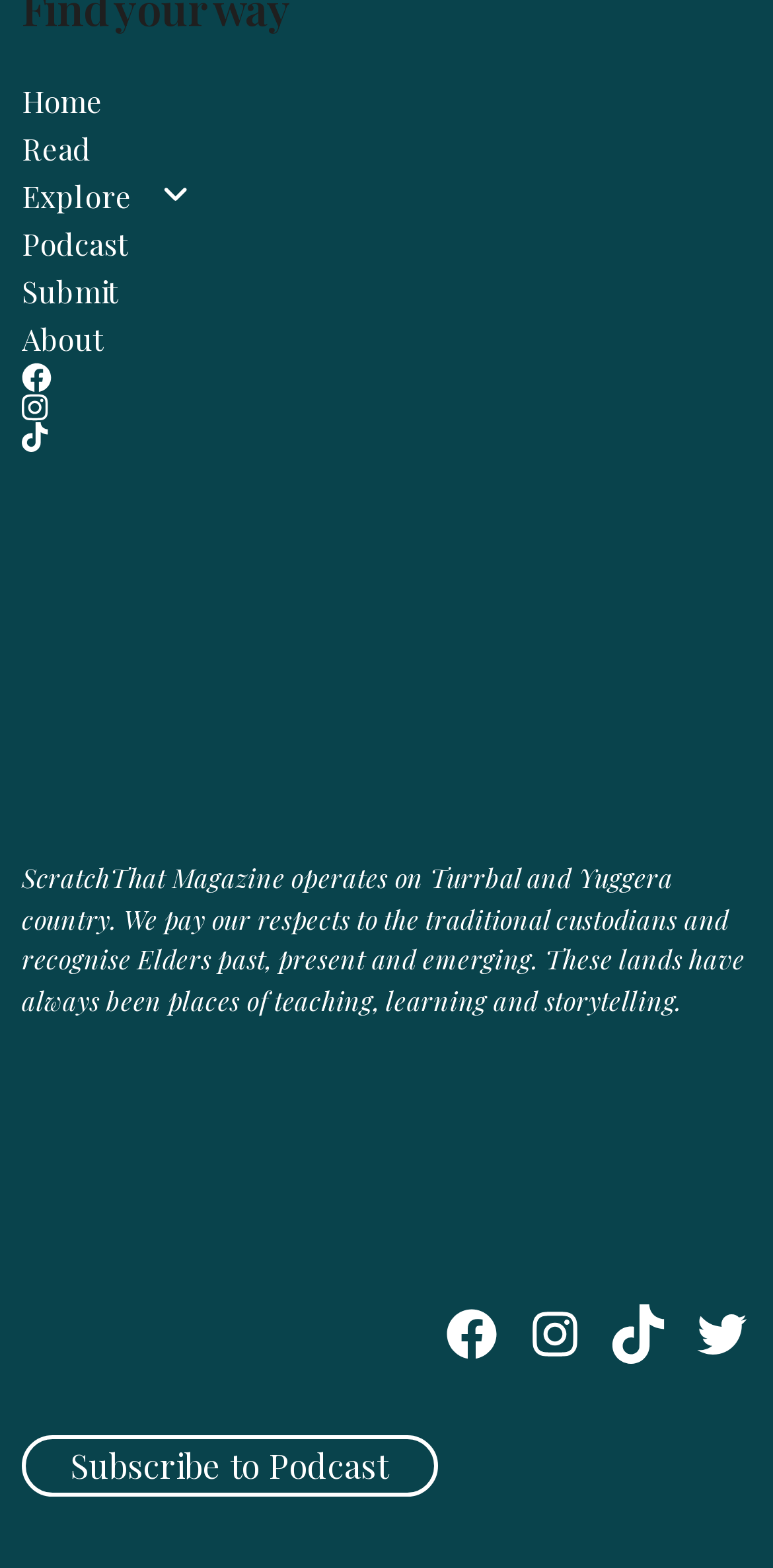Can you specify the bounding box coordinates of the area that needs to be clicked to fulfill the following instruction: "Visit AV Programming Associates' website"?

None